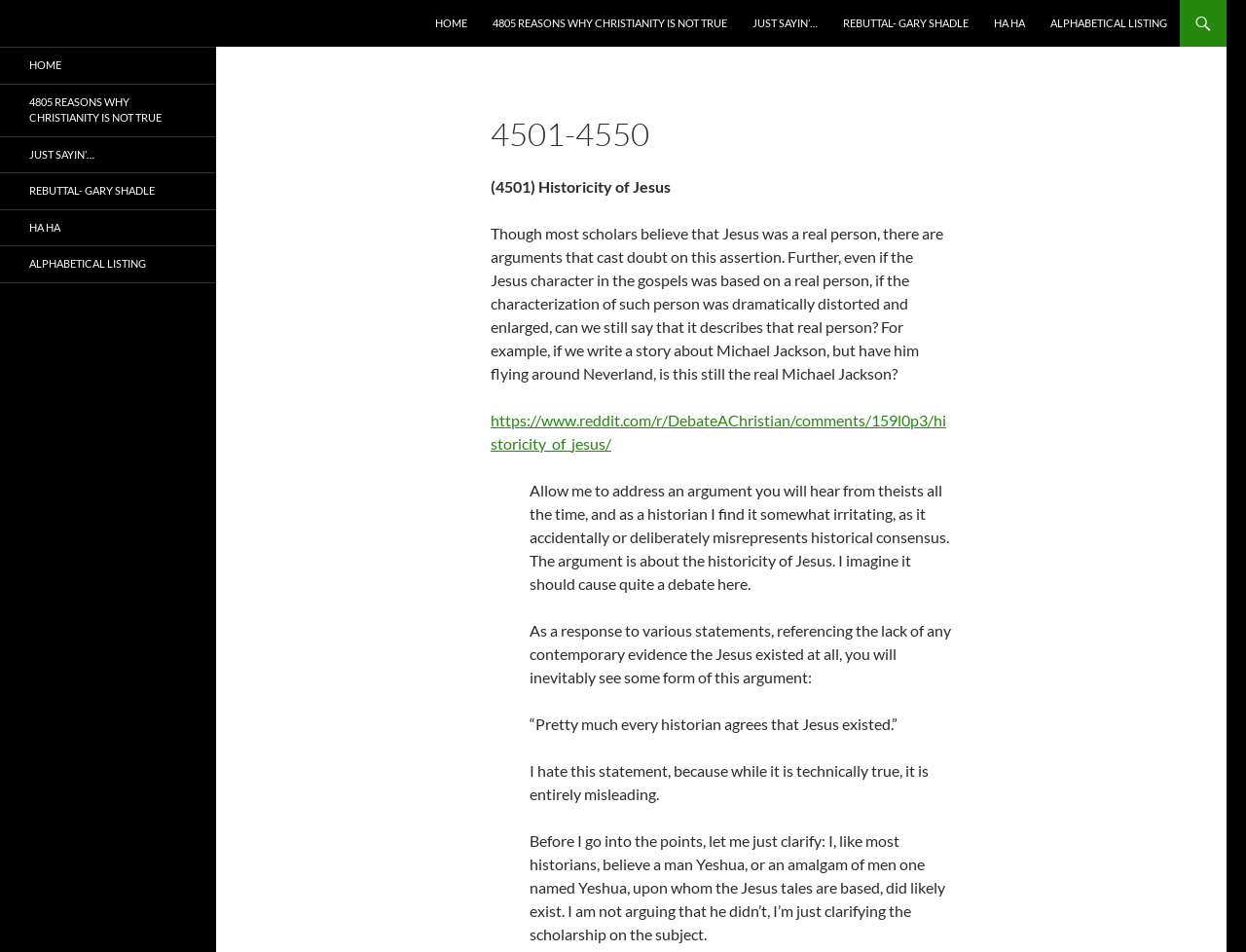What is the author's stance on the historicity of Jesus?
Based on the screenshot, give a detailed explanation to answer the question.

The author clarifies that they, like most historians, believe a man named Yeshua or an amalgam of men named Yeshua, upon whom the Jesus tales are based, did likely exist. However, the author also argues that the characterization of Jesus in the gospels may have been dramatically distorted and enlarged.